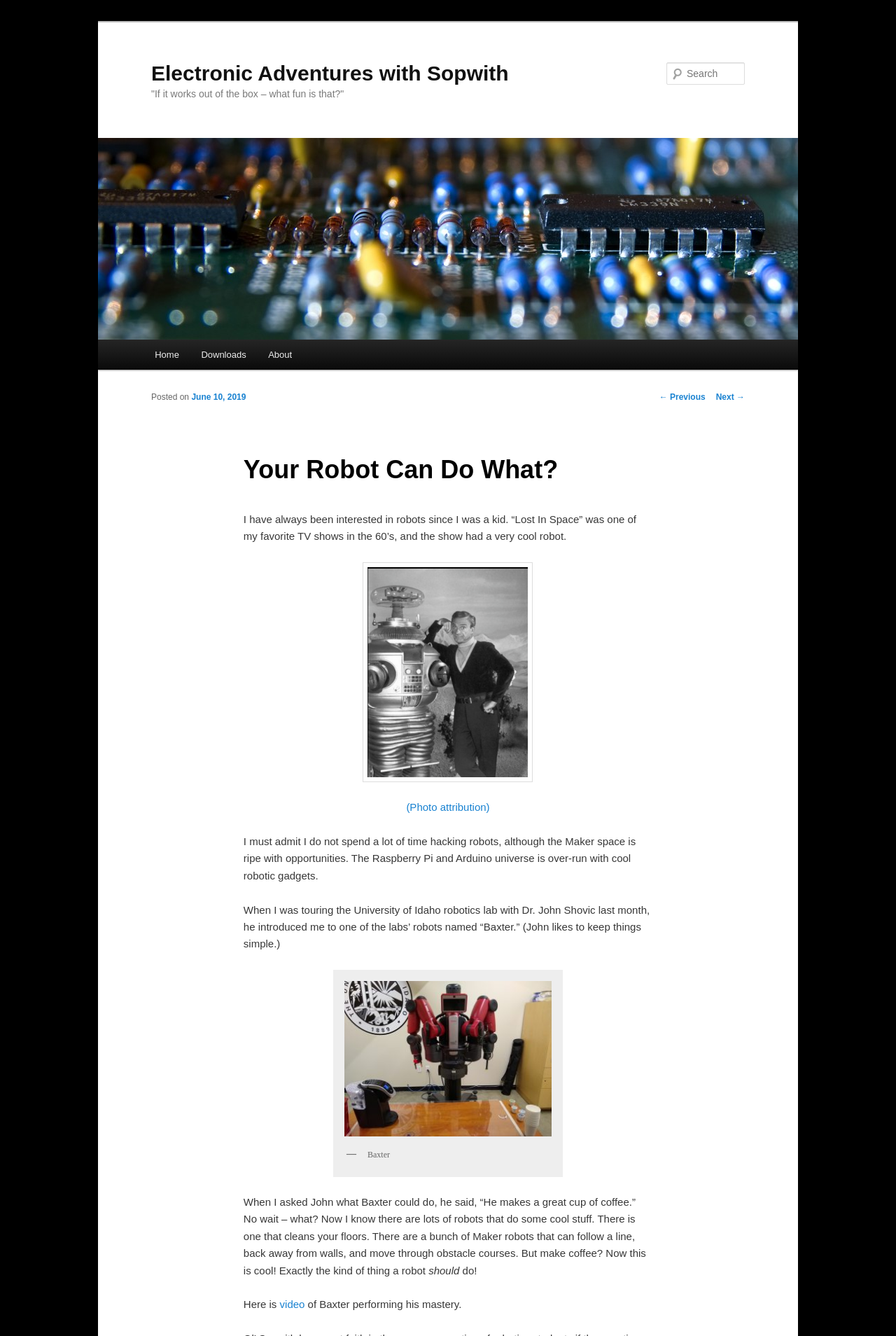Please locate the bounding box coordinates of the element's region that needs to be clicked to follow the instruction: "Learn more about Electronic Adventures with Sopwith". The bounding box coordinates should be provided as four float numbers between 0 and 1, i.e., [left, top, right, bottom].

[0.169, 0.046, 0.568, 0.063]